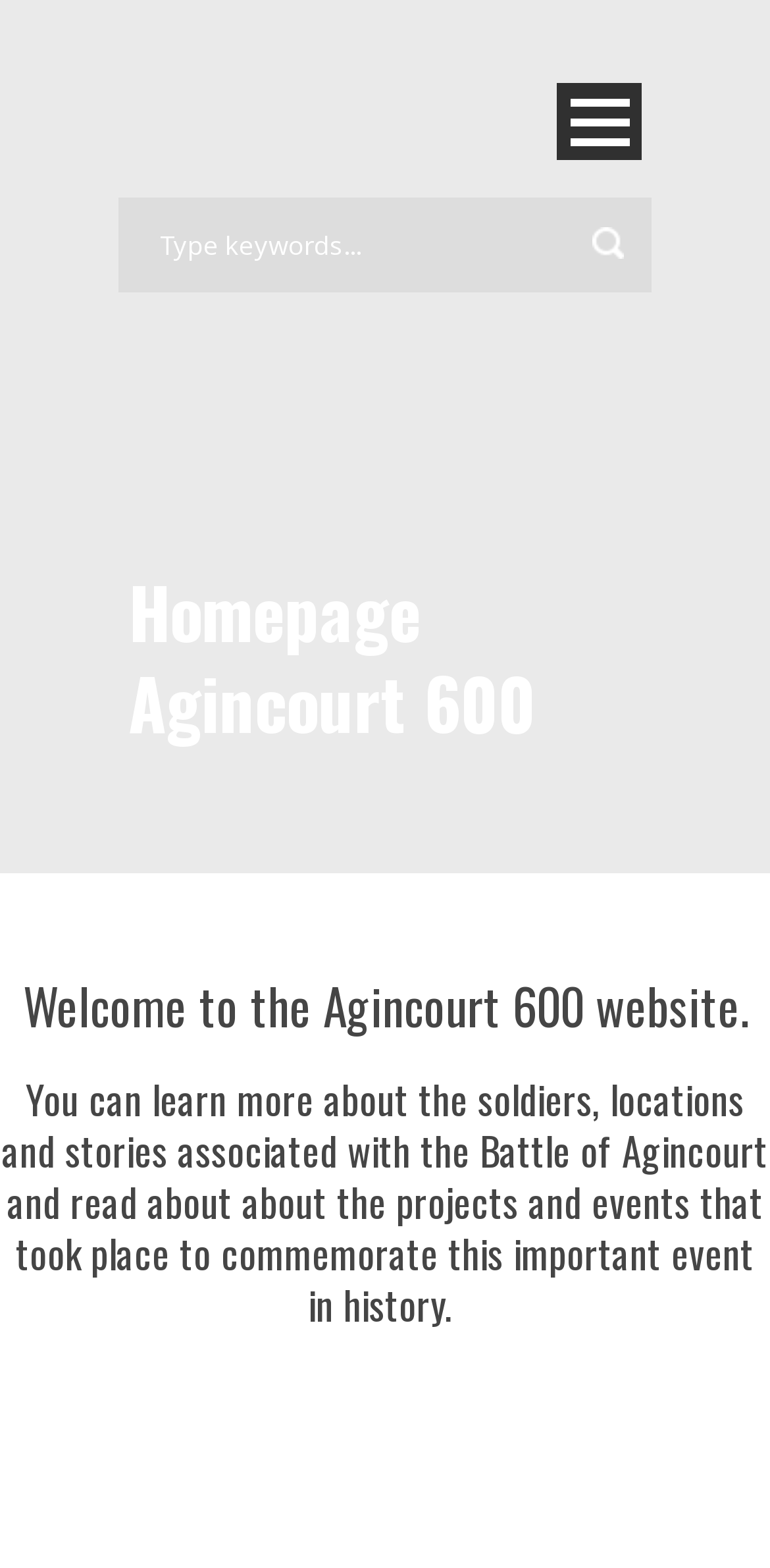Please specify the bounding box coordinates of the region to click in order to perform the following instruction: "Go to the home page".

[0.154, 0.076, 0.846, 0.139]